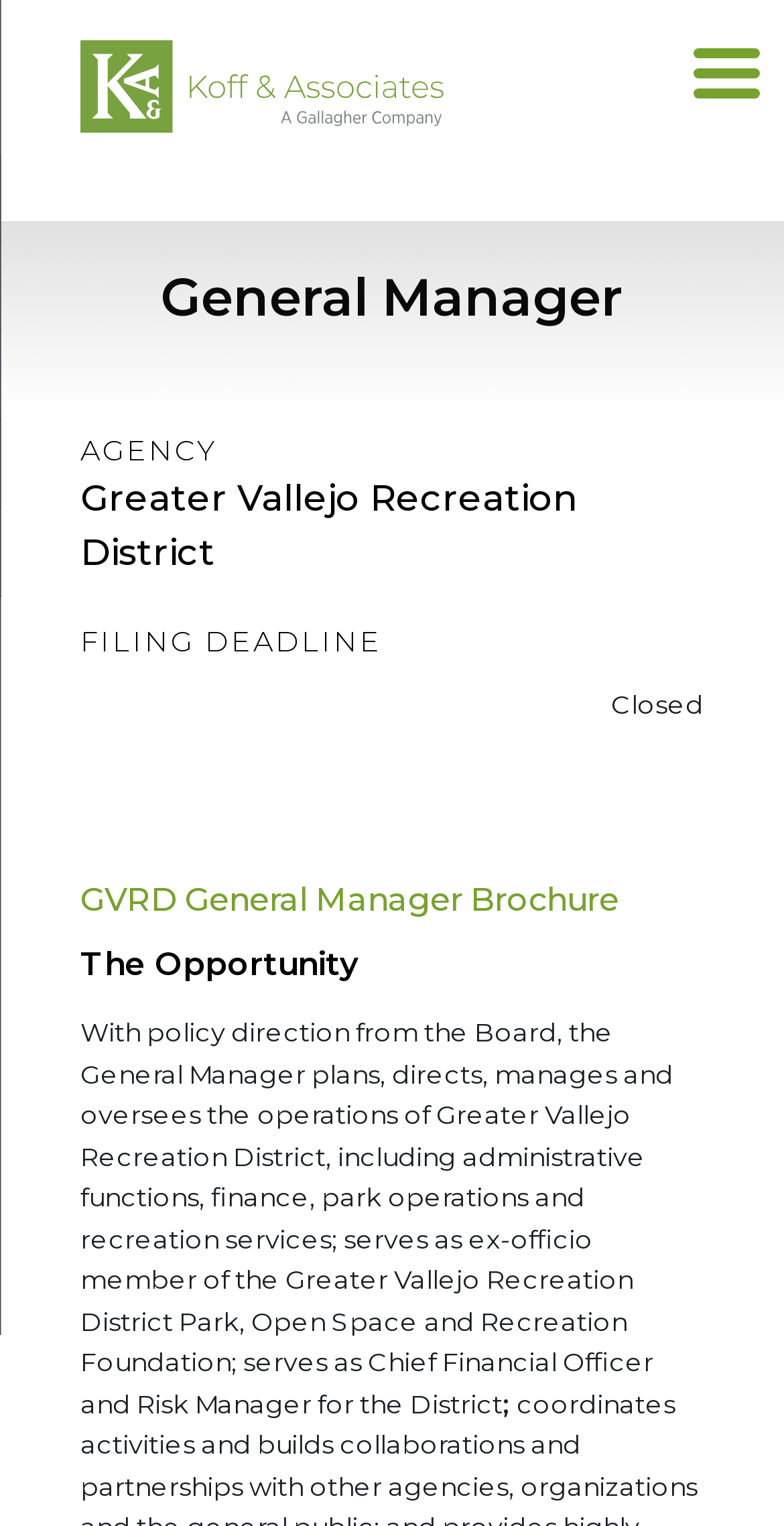What is the status of the job posting?
Refer to the image and give a detailed response to the question.

The status of the job posting can be found in the text 'Closed' which is located in the middle of the webpage.